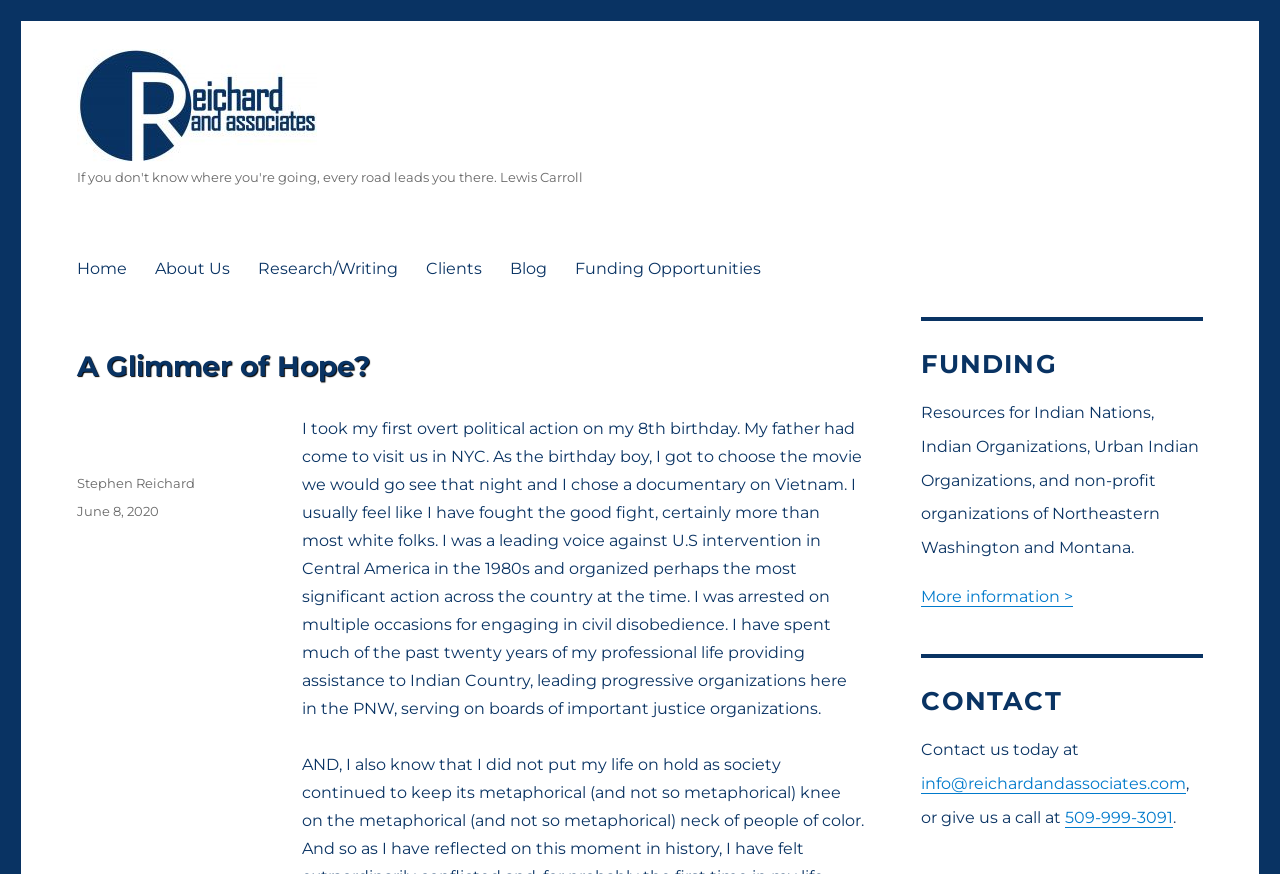Carefully examine the image and provide an in-depth answer to the question: What is the topic of the funding resources mentioned on the webpage?

The topic of the funding resources can be found in the section with the heading 'FUNDING', where it is mentioned that the resources are for 'Indian Nations, Indian Organizations, Urban Indian Organizations, and non-profit organizations of Northeastern Washington and Montana'.